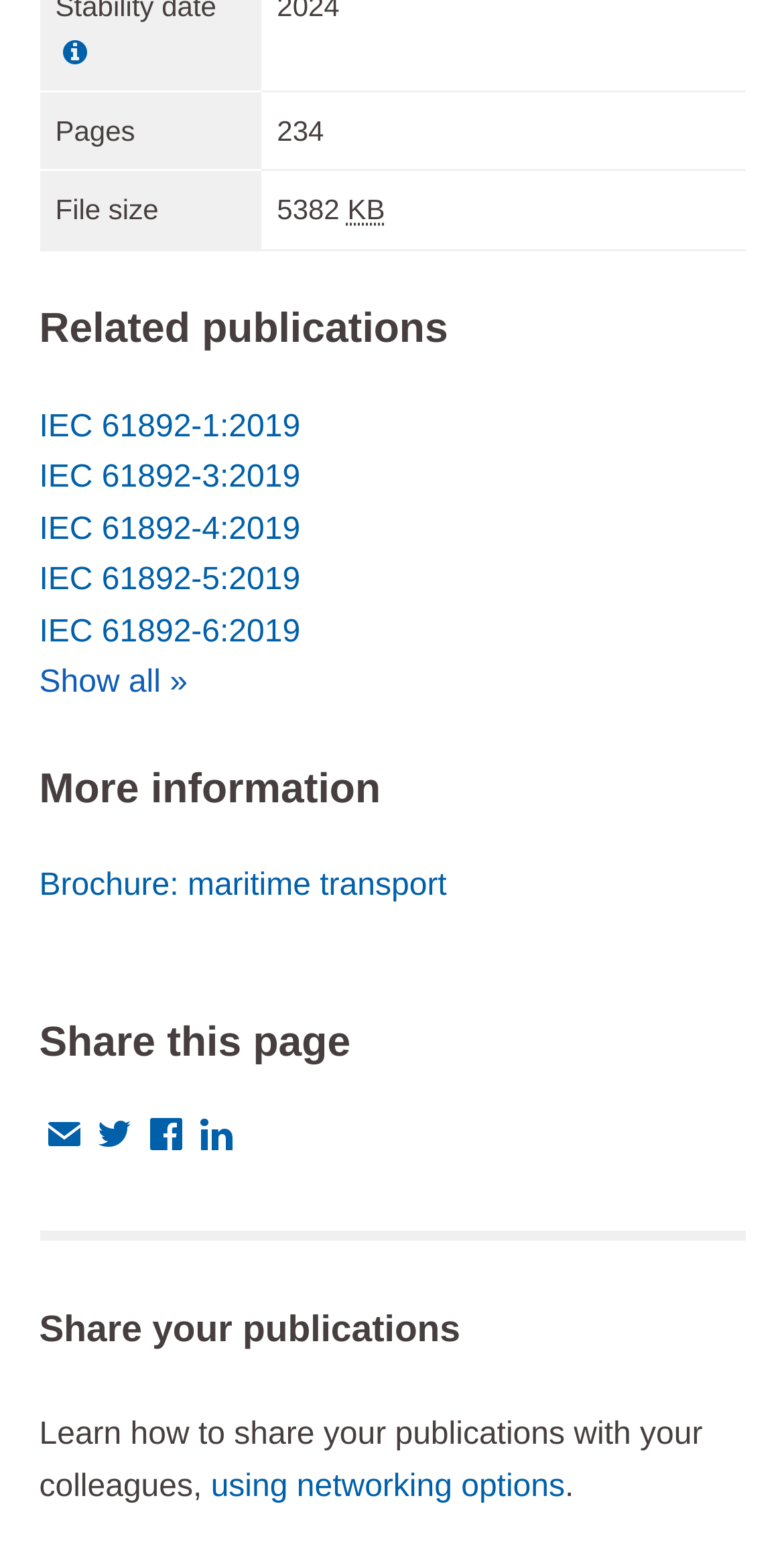What is the purpose of the 'Share your publications' section?
From the details in the image, provide a complete and detailed answer to the question.

The 'Share your publications' section provides information on how to share publications with colleagues using networking options, as indicated by the link 'using networking options'.